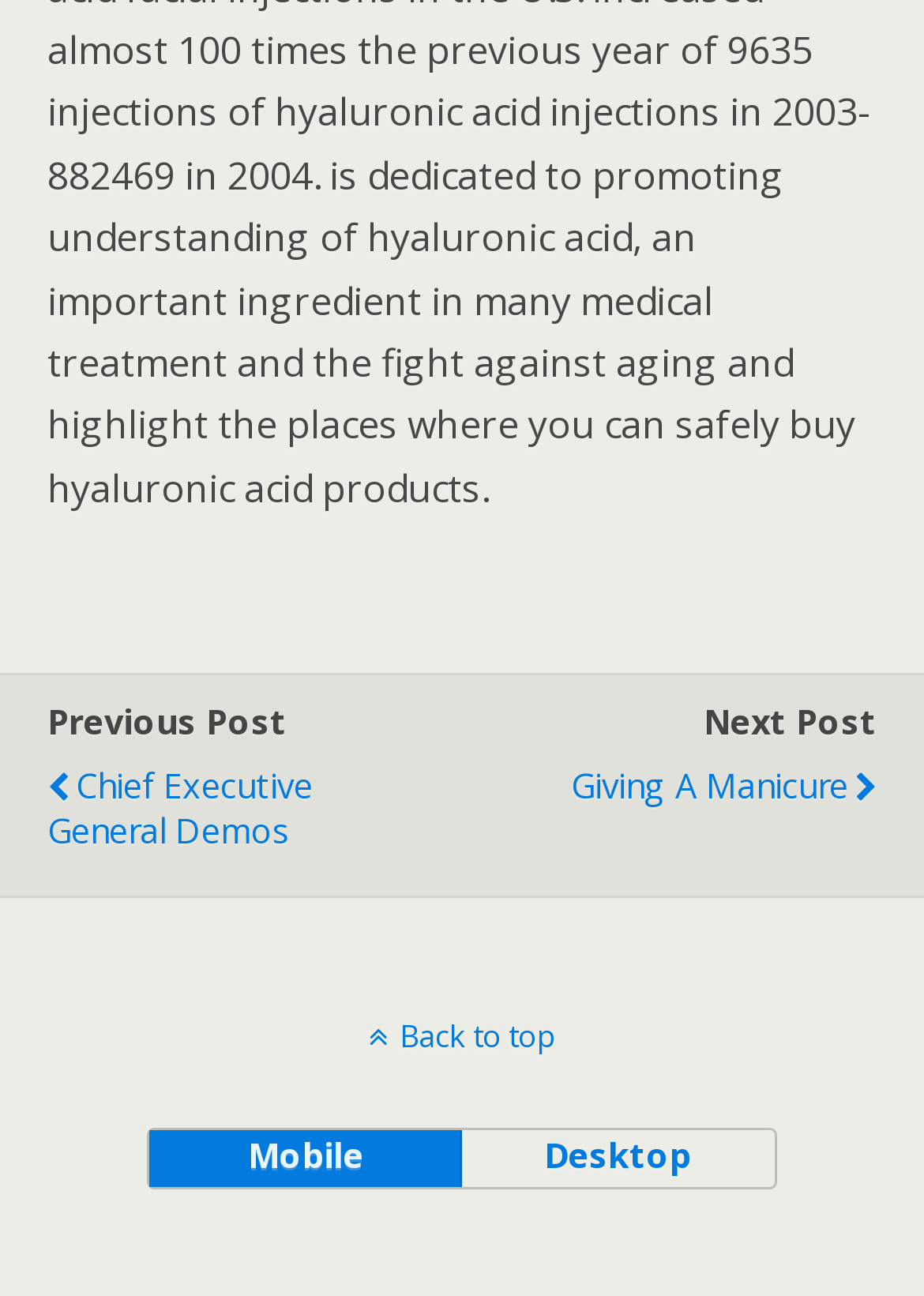Reply to the question with a brief word or phrase: What is the text of the element at the top right?

Next Post